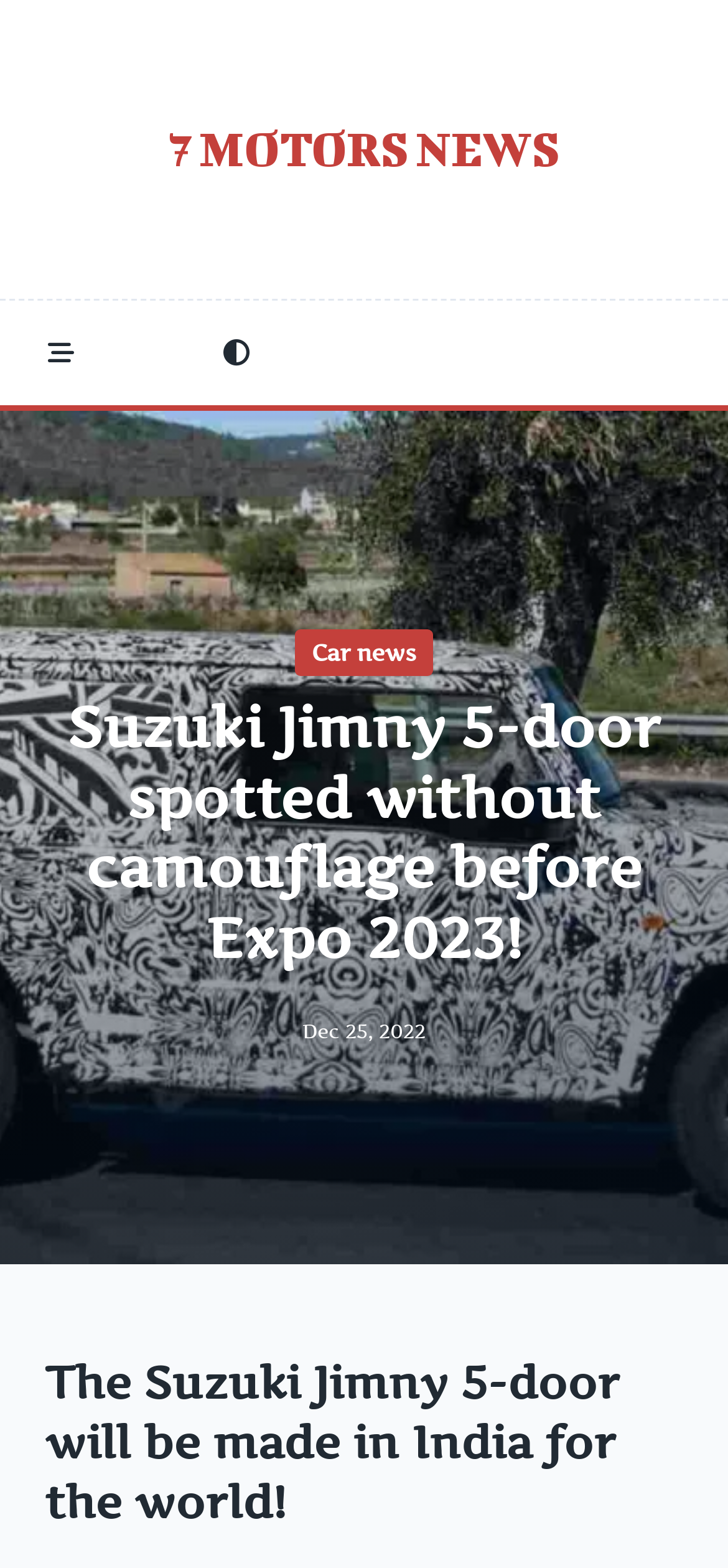When was the article published?
Please answer the question with as much detail as possible using the screenshot.

I found a link with the text 'Dec 25, 2022' which suggests that the article was published on this date.